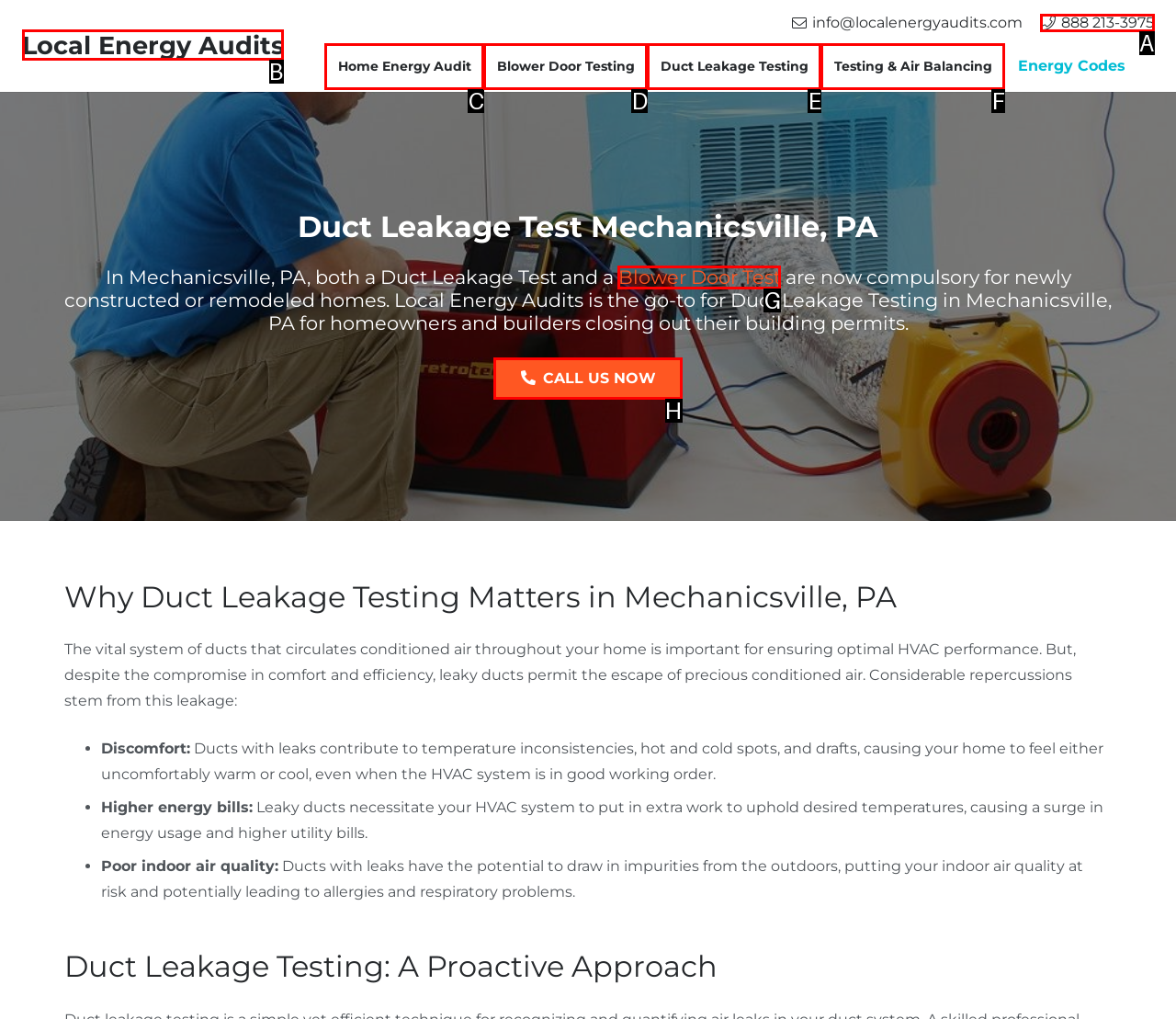Determine the correct UI element to click for this instruction: Click Local Energy Audits. Respond with the letter of the chosen element.

B